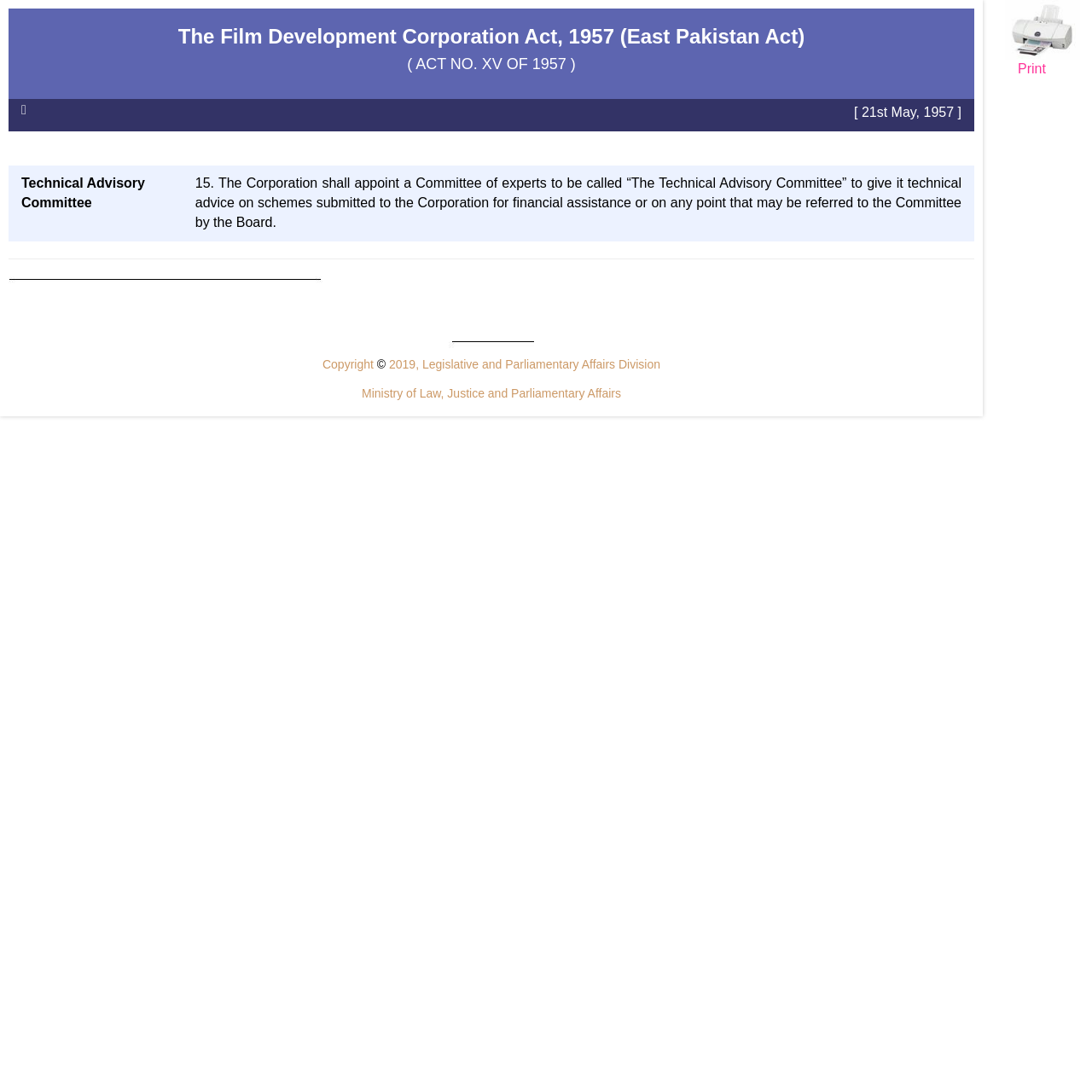What is the name of the ministry?
Provide a fully detailed and comprehensive answer to the question.

I found the name of the ministry by reading the static text element that says 'Ministry of Law, Justice and Parliamentary Affairs' which is located below the copyright information.